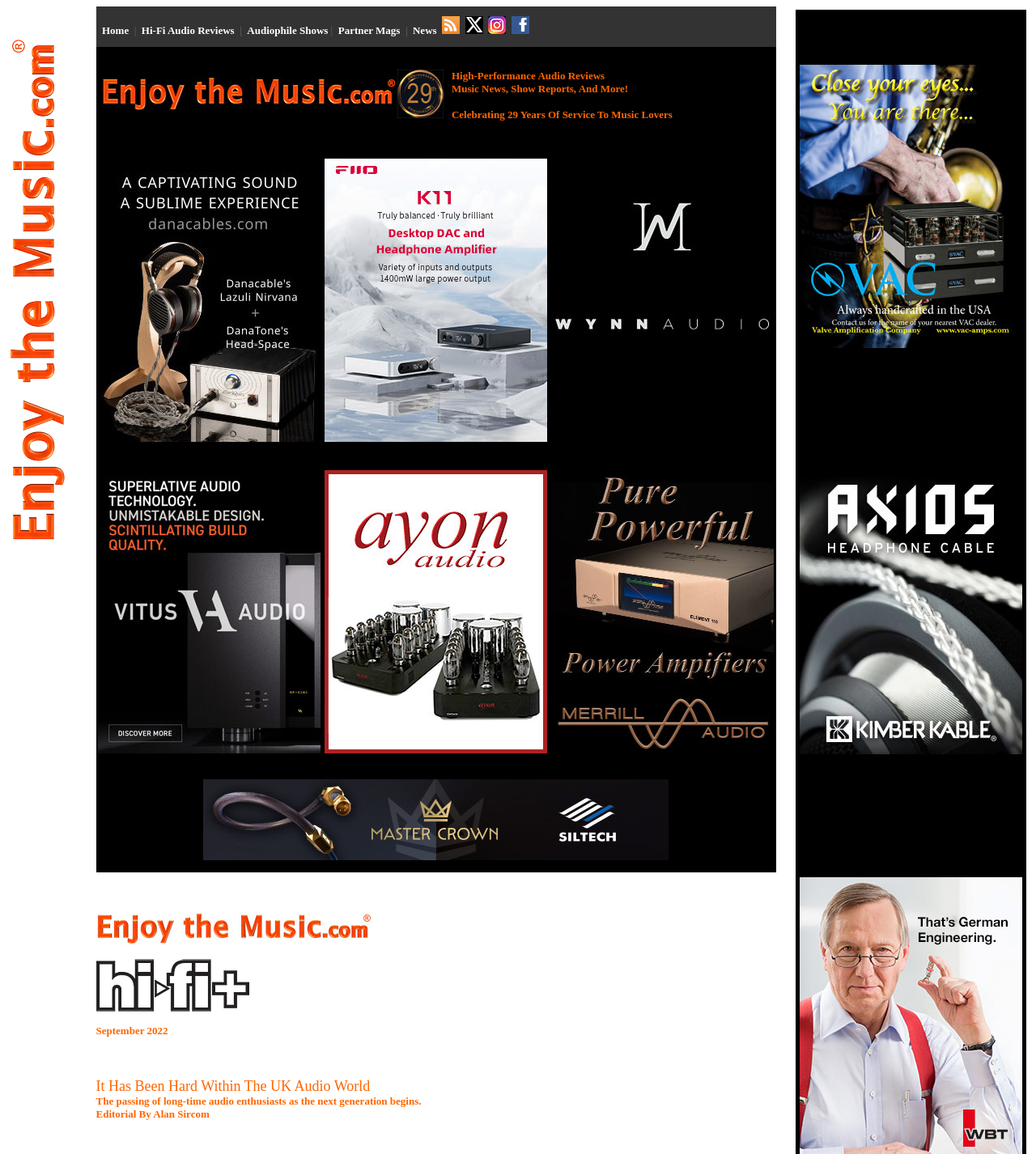Provide the bounding box coordinates for the UI element that is described by this text: "Partner Mags". The coordinates should be in the form of four float numbers between 0 and 1: [left, top, right, bottom].

[0.326, 0.021, 0.386, 0.032]